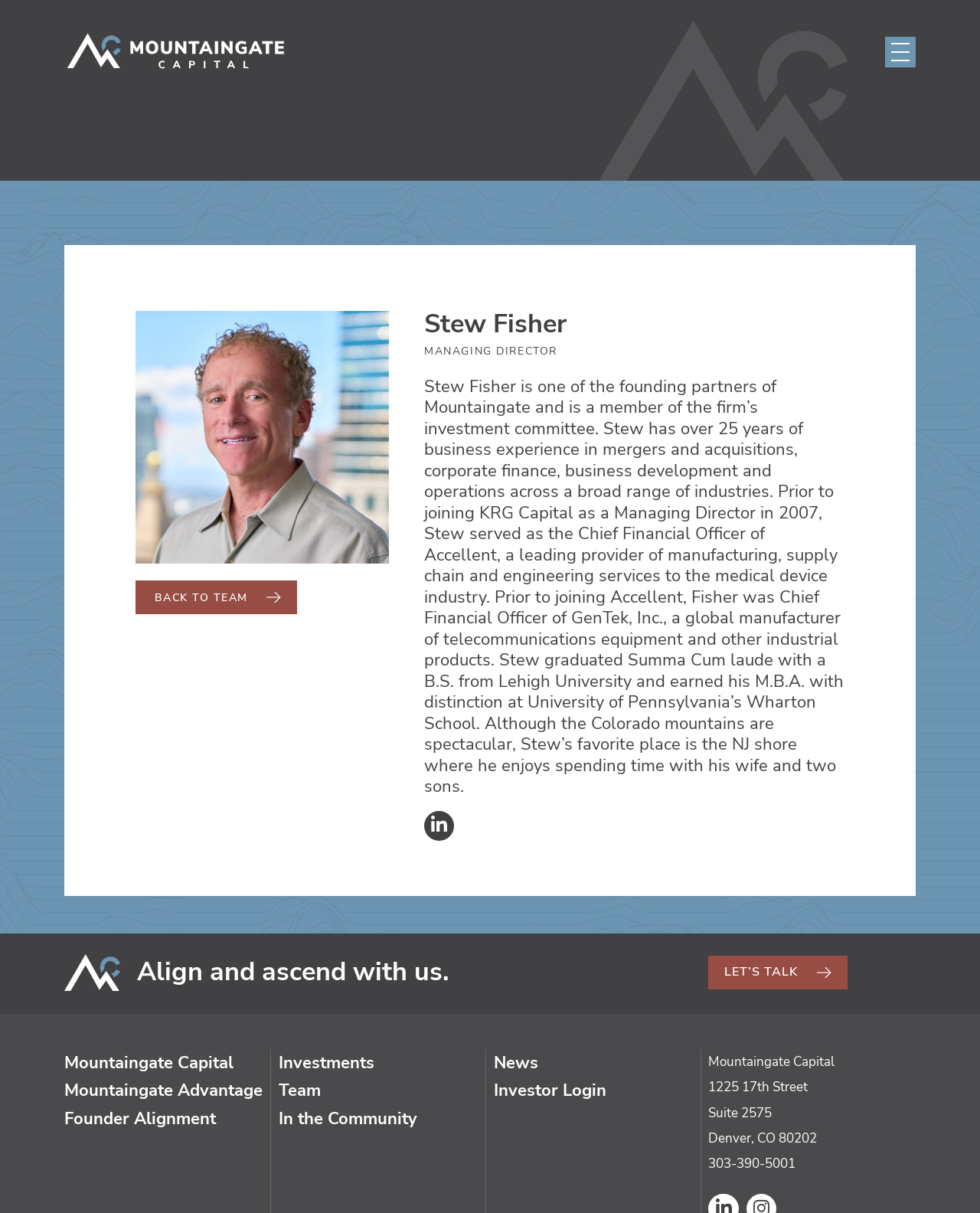What is Stew Fisher's profession?
Look at the image and respond with a one-word or short-phrase answer.

Managing Director